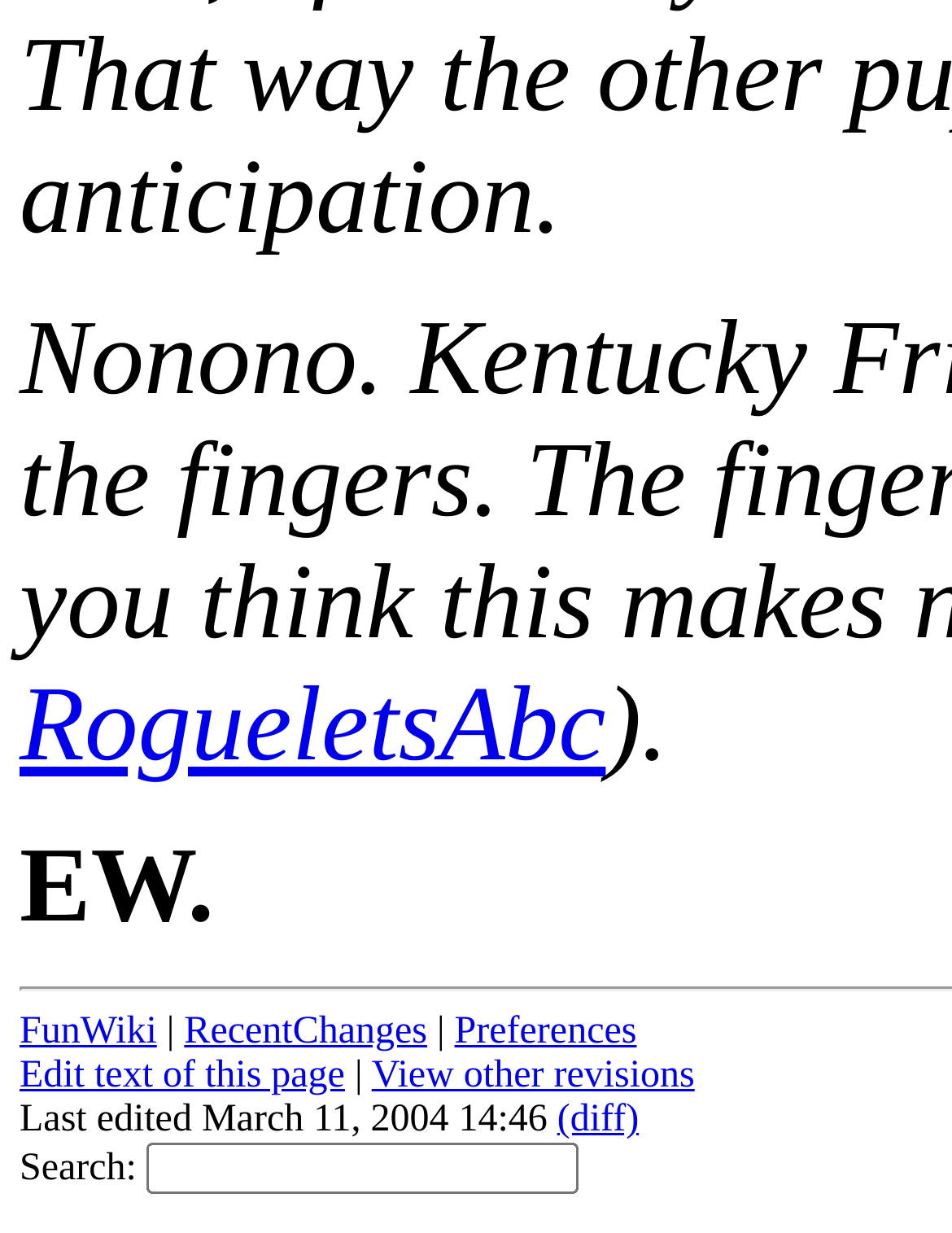What is the position of the 'View other revisions' link?
Use the image to give a comprehensive and detailed response to the question.

I compared the y1 and y2 coordinates of the 'Edit text of this page' link and the 'View other revisions' link, and found that the 'View other revisions' link has a larger y1 and y2 value, which means it is positioned below the 'Edit text of this page' link.